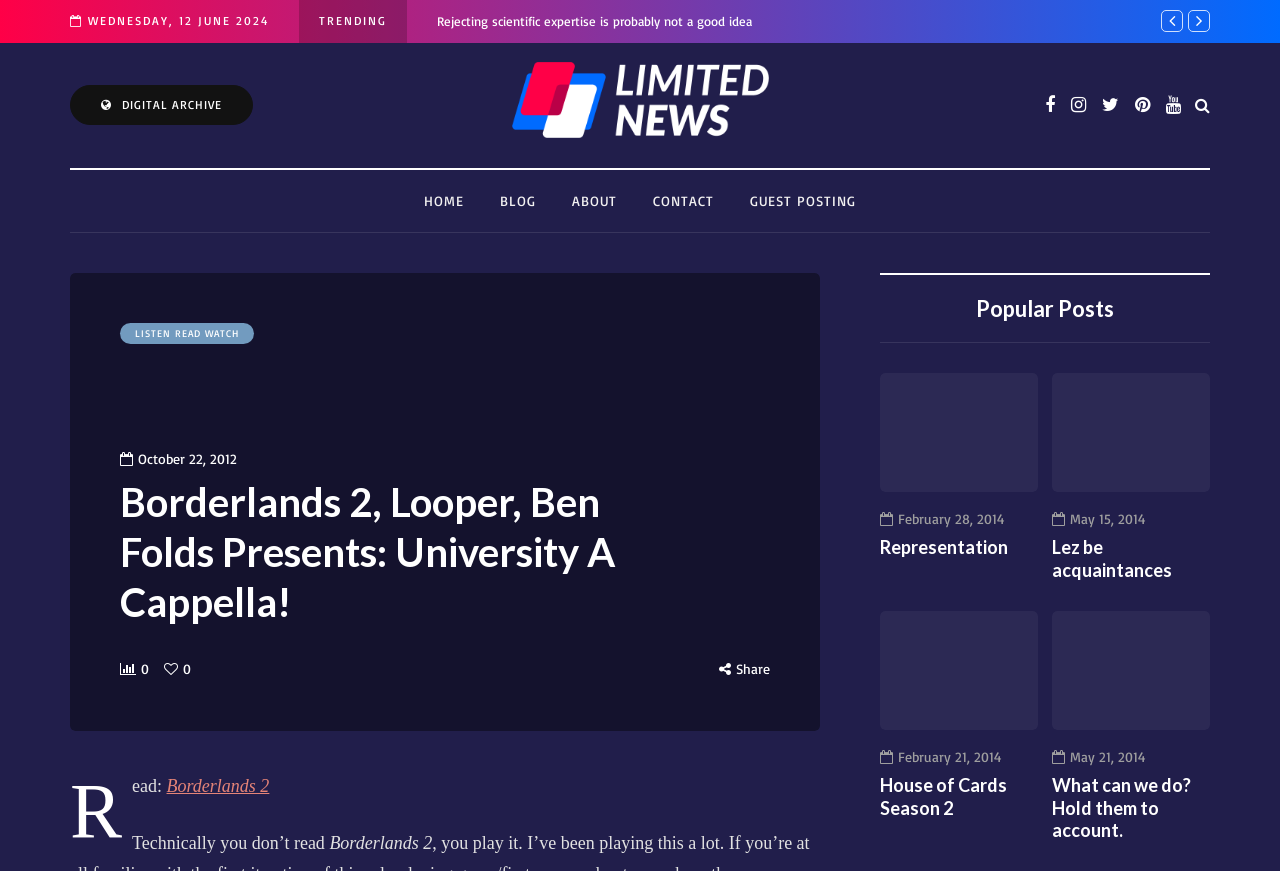Provide a comprehensive caption for the webpage.

This webpage appears to be a blog or news website, with a focus on entertainment and pop culture. At the top of the page, there is a heading that reads "Borderlands 2, Looper, Ben Folds Presents: University A Cappella!" which suggests that the page is about a podcast or interview featuring Paul D'Agostino discussing these topics.

Below the heading, there is a section with links to various pages on the website, including "HOME", "BLOG", "ABOUT", and "CONTACT". There is also a search toggle button on the right side of this section.

To the left of the links section, there is a column with a series of links to articles or posts, each with a heading and a timestamp. The headings include "Rejecting scientific expertise is probably not a good idea", "Representation", "Lez be acquaintances", "House of Cards Season 2", and "What can we do? Hold them to account.". The timestamps range from 2012 to 2014.

On the right side of the page, there is a section with a heading that reads "Popular Posts", which lists several articles or posts with headings and timestamps. There is also a section with a heading that reads "TRENDING" and a link to "DIGITAL ARCHIVE".

At the bottom of the page, there is a section with a heading that reads "Lolly Bag" and a paragraph of text that discusses reading and sharing articles. There are also several social media links and a link to "Limited News" with an accompanying image.

Overall, the webpage appears to be a blog or news website with a focus on entertainment and pop culture, featuring articles, interviews, and podcasts.